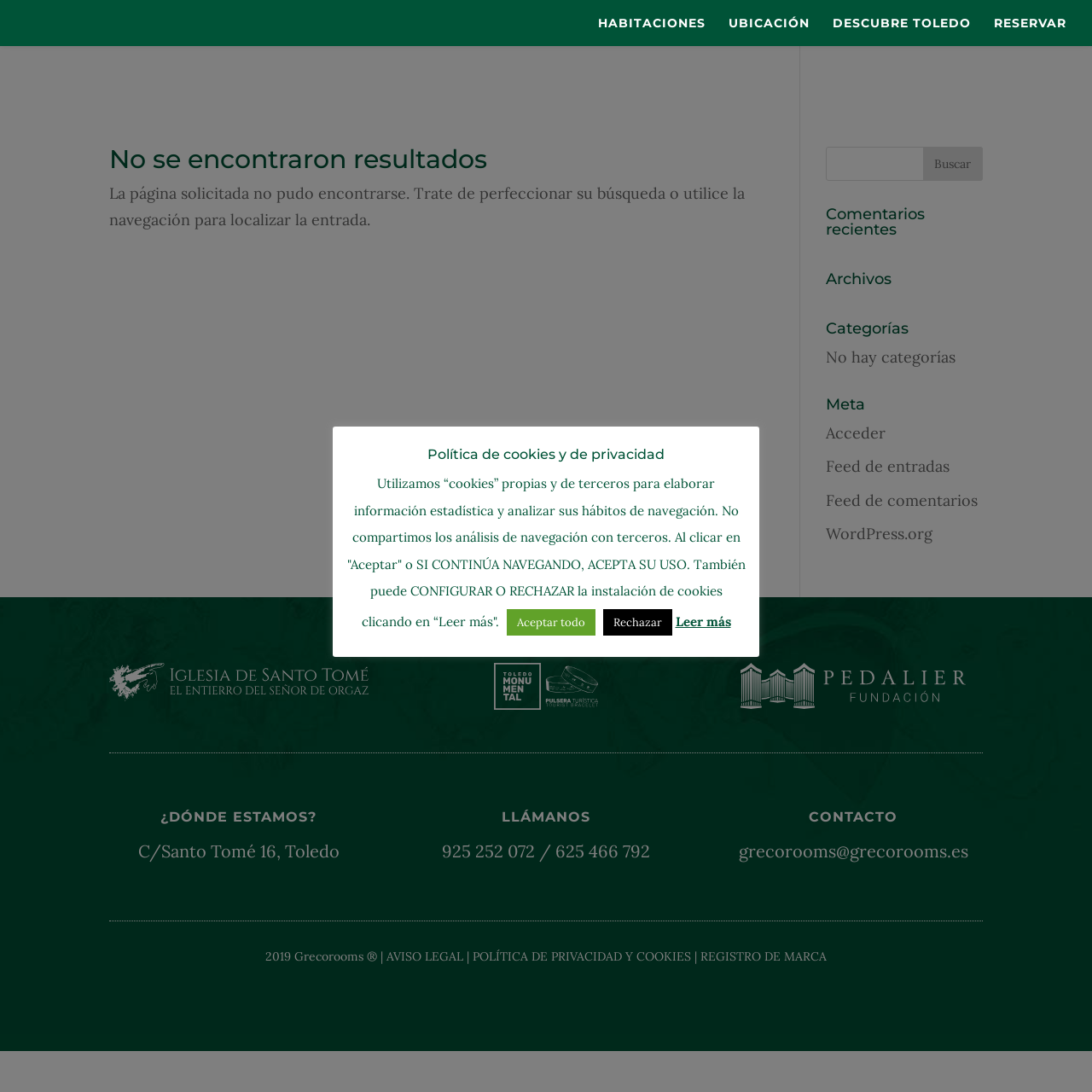Find the bounding box coordinates of the element to click in order to complete this instruction: "View archives". The bounding box coordinates must be four float numbers between 0 and 1, denoted as [left, top, right, bottom].

[0.756, 0.248, 0.9, 0.27]